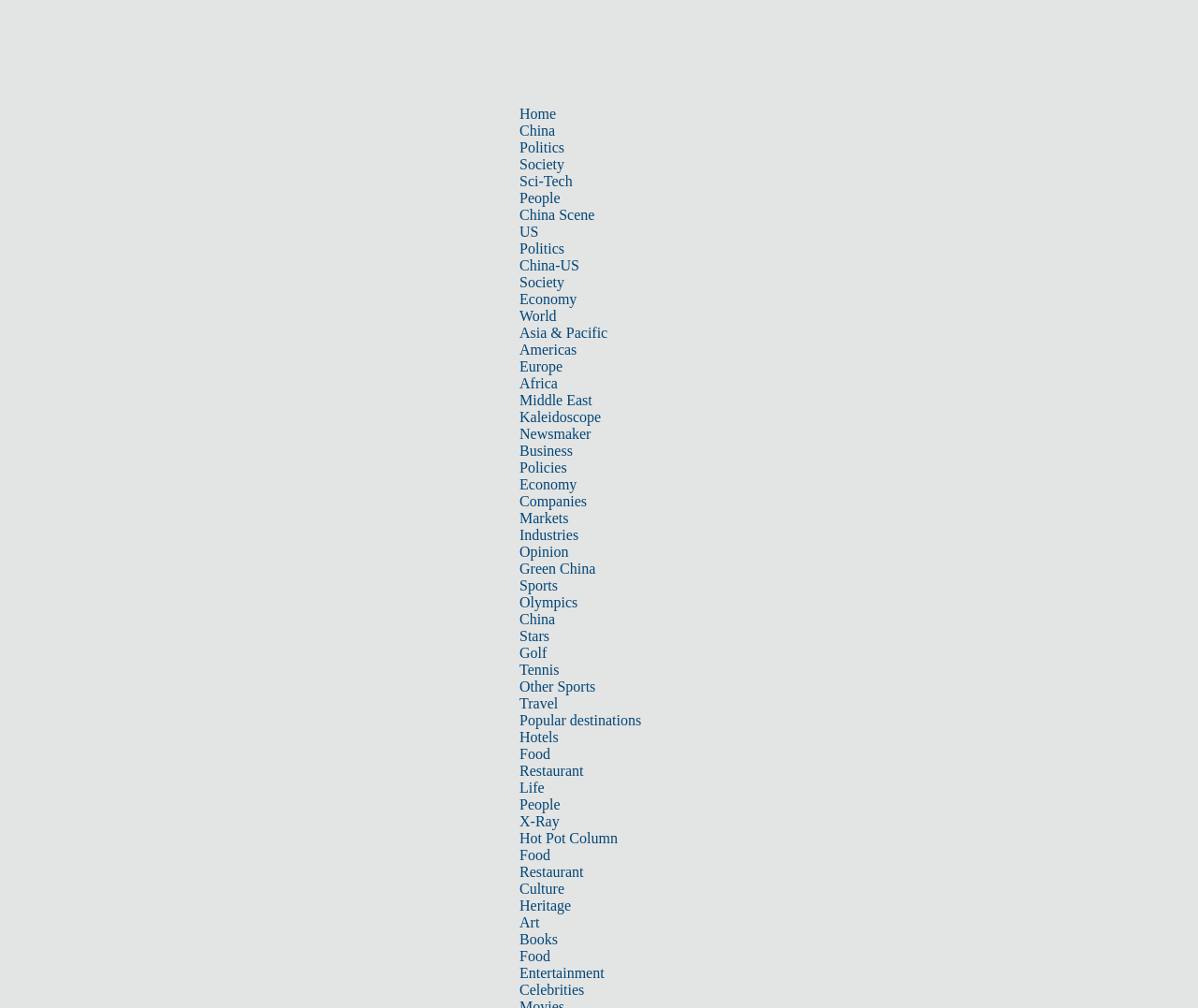Create a full and detailed caption for the entire webpage.

The webpage appears to be a news website, with a focus on Chinese news and international affairs. At the top of the page, there is a navigation bar with multiple links to different sections, including "Home", "China", "Politics", "Society", "Sci-Tech", and more. These links are arranged horizontally, taking up the majority of the top section of the page.

Below the navigation bar, there is a prominent iframe that spans the width of the page. This iframe likely contains a featured news article or a prominent image.

The rest of the page is dedicated to a comprehensive list of news categories and subcategories. These categories are arranged in a vertical list, with each category having multiple subcategories listed below it. The categories include "Politics", "Business", "Sports", "Travel", "Life", "Culture", and "Entertainment", among others. Each subcategory has a link to a specific news section or article.

The overall layout of the page is dense, with a large number of links and categories presented in a compact format. The use of a prominent iframe at the top of the page draws attention to a featured news article or image, while the comprehensive list of categories and subcategories below provides easy access to a wide range of news topics.